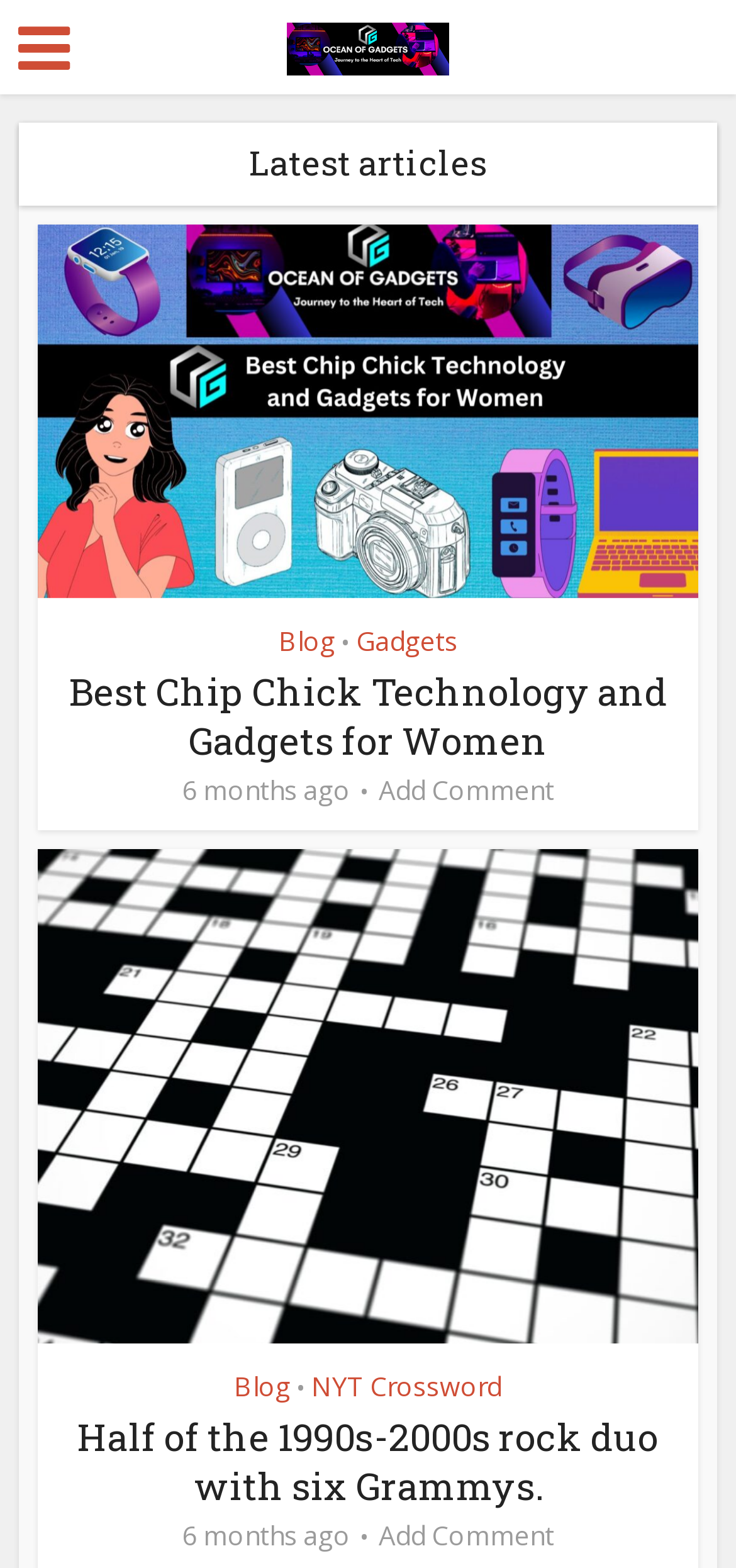Using the details in the image, give a detailed response to the question below:
What is the purpose of the 'Add Comment' link?

The purpose of the 'Add Comment' link can be inferred by its text and location near the articles, suggesting that it allows users to add a comment to the article.